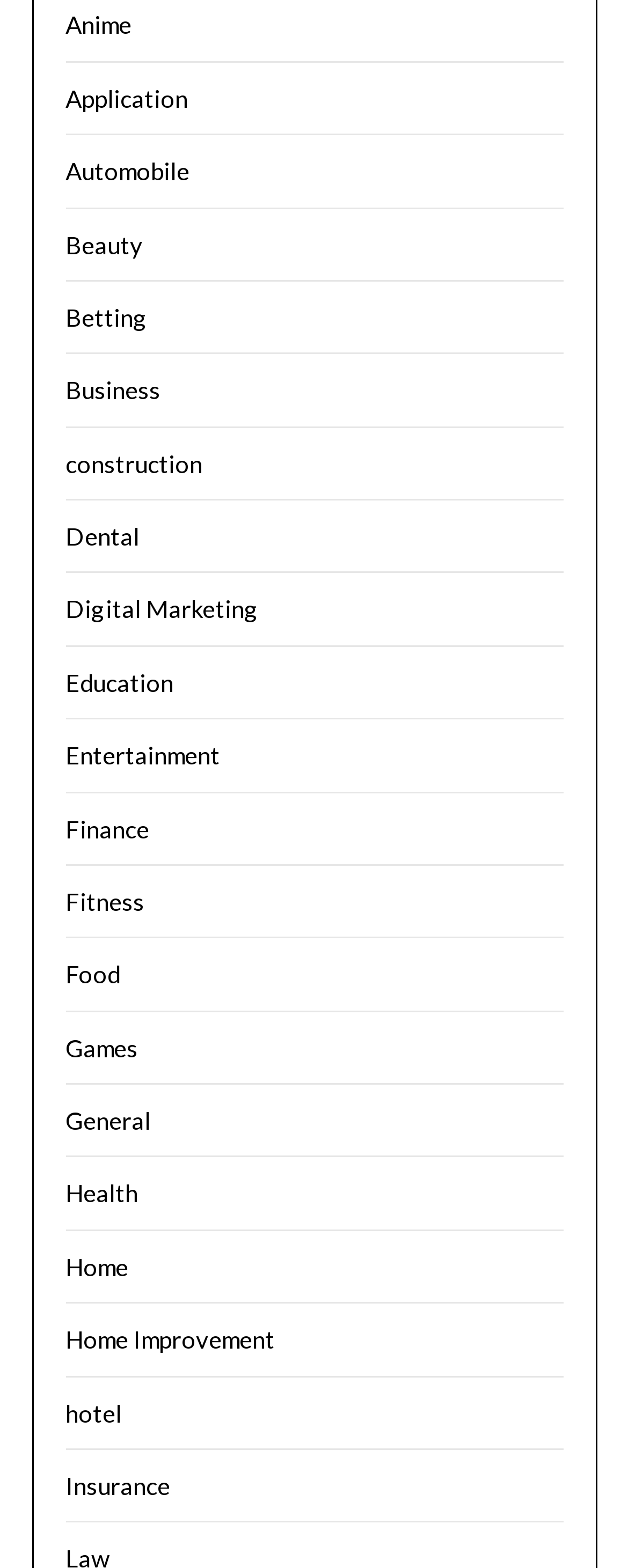What is the category that comes after 'Automobile'?
Ensure your answer is thorough and detailed.

I looked at the list of categories and found that 'Automobile' is followed by 'Beauty'.